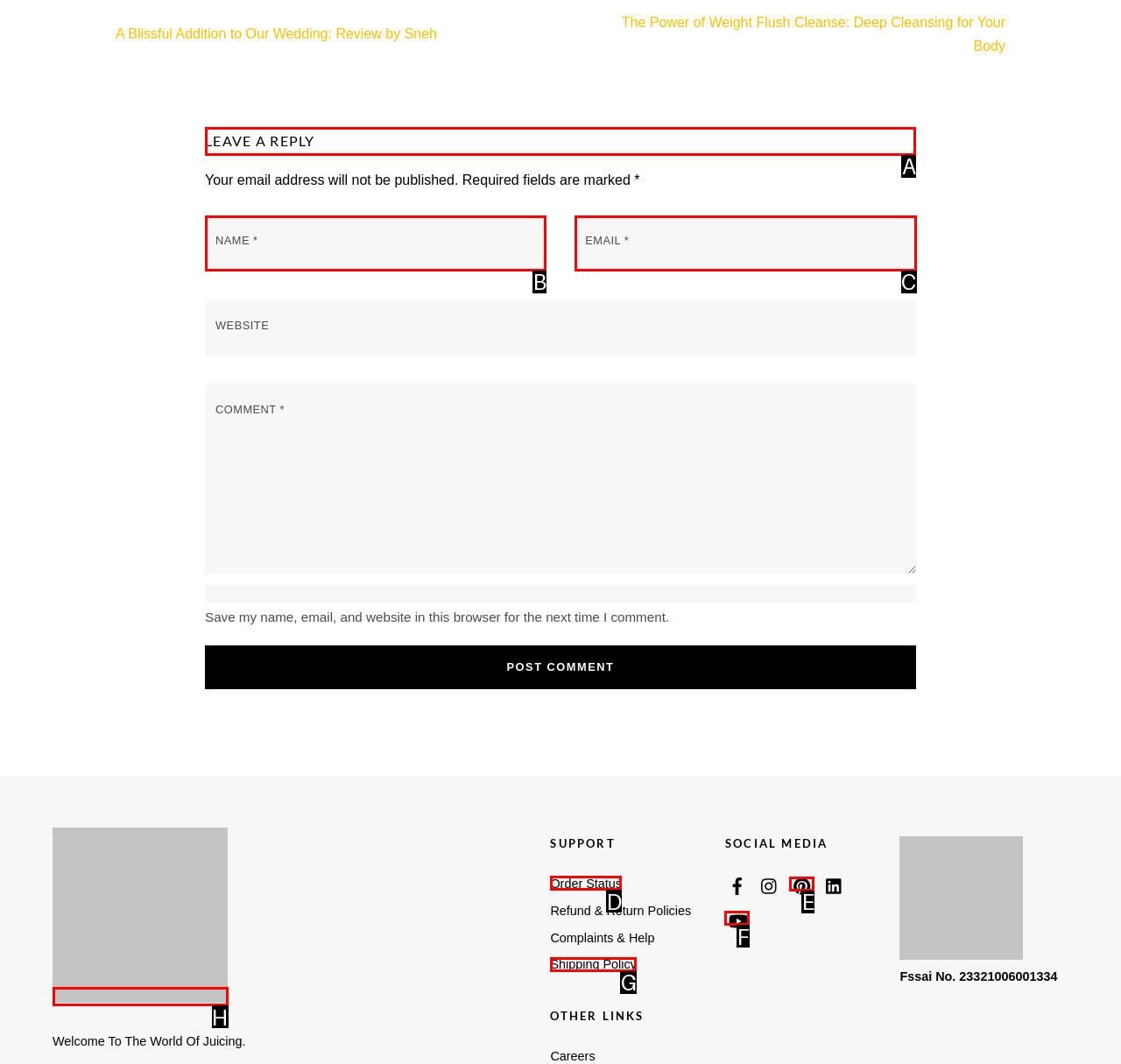Identify the letter of the UI element you should interact with to perform the task: Leave a reply
Reply with the appropriate letter of the option.

A